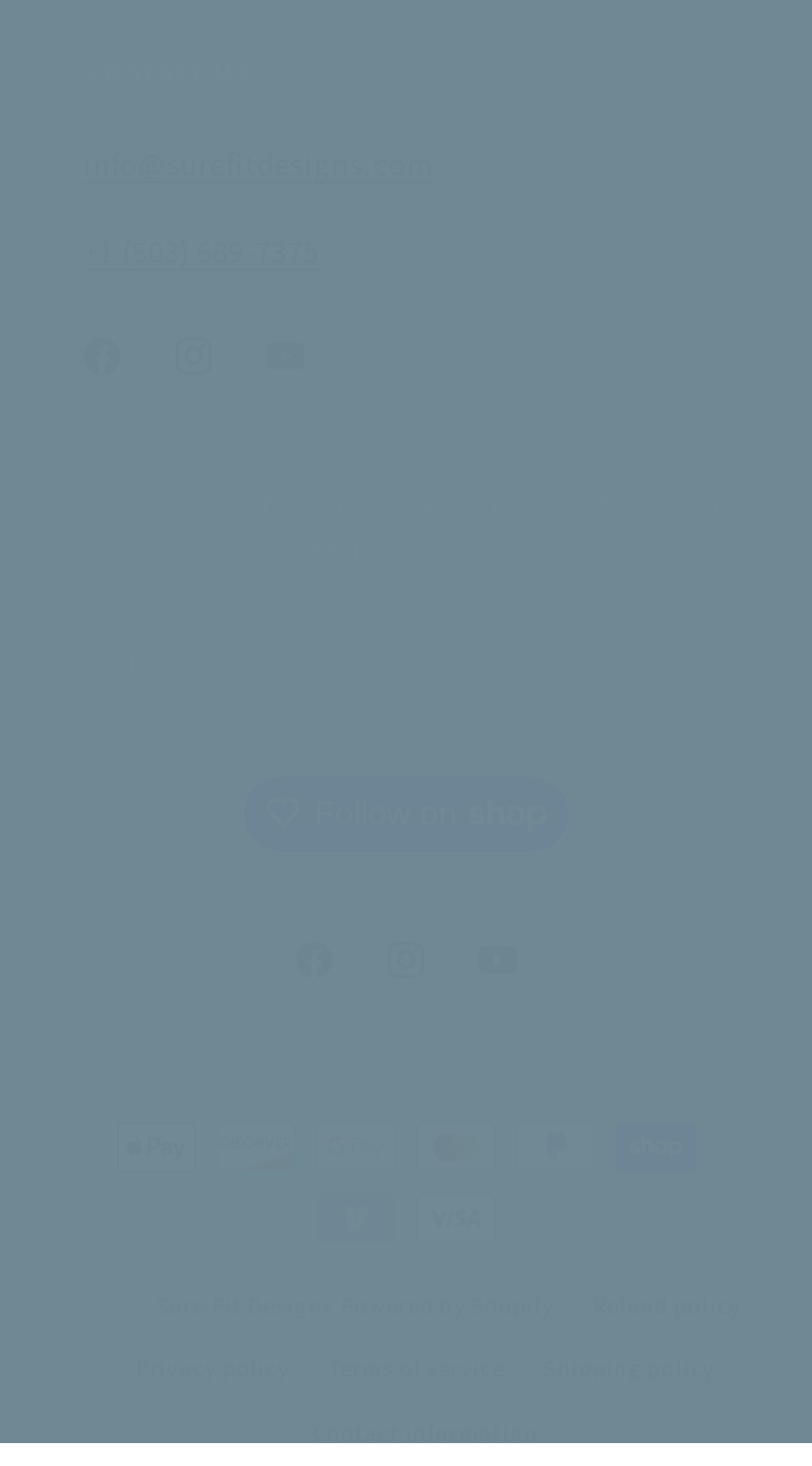Please determine the bounding box coordinates of the section I need to click to accomplish this instruction: "Visit Facebook page".

[0.069, 0.212, 0.182, 0.274]